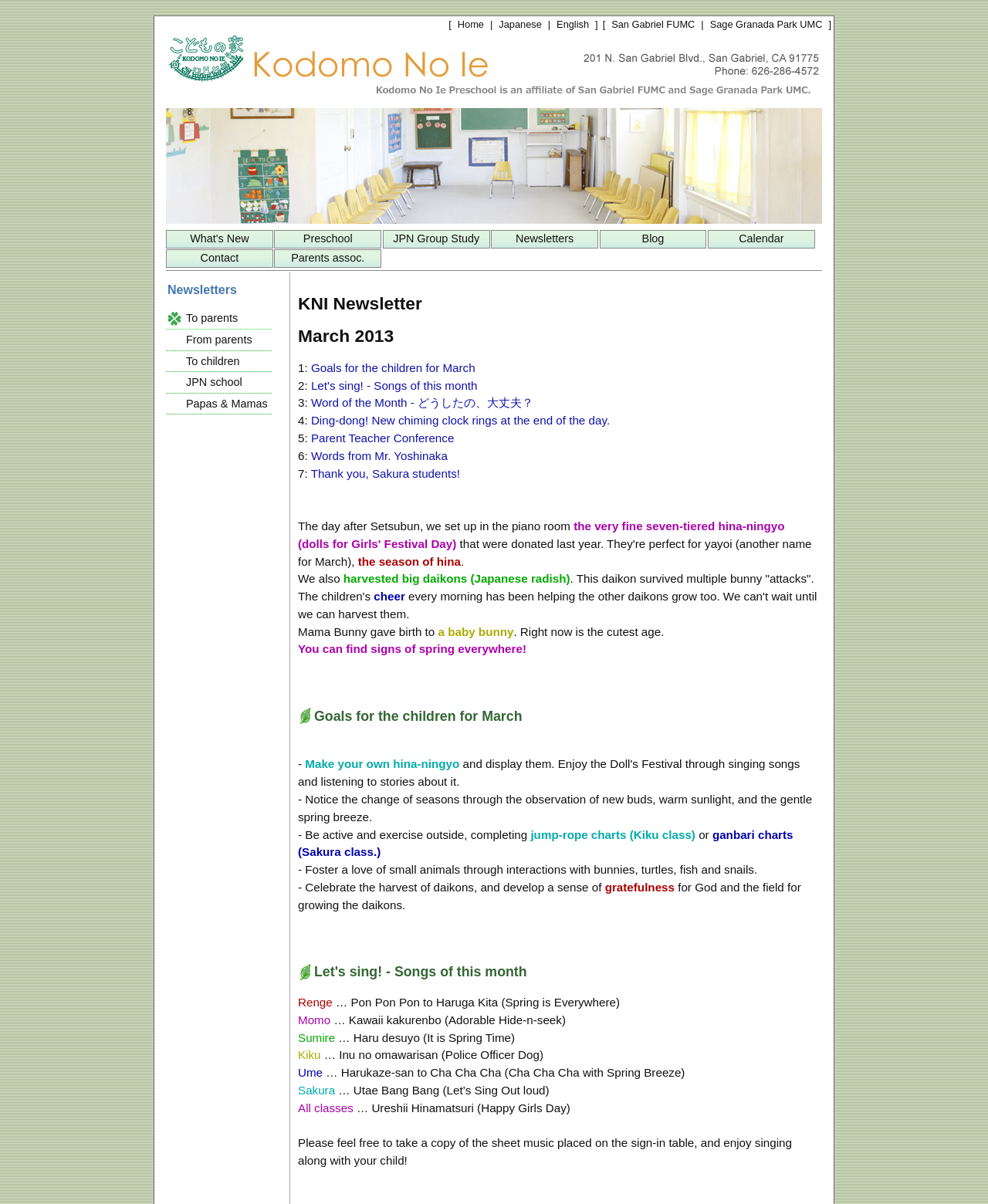What is the topic of the 3rd news item?
Provide a concise answer using a single word or phrase based on the image.

Word of the Month